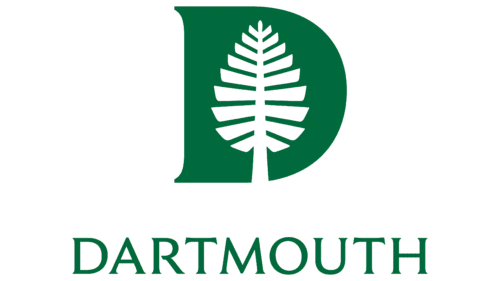Please give a concise answer to this question using a single word or phrase: 
What is the name of the institution whose logo is featured?

Dartmouth College